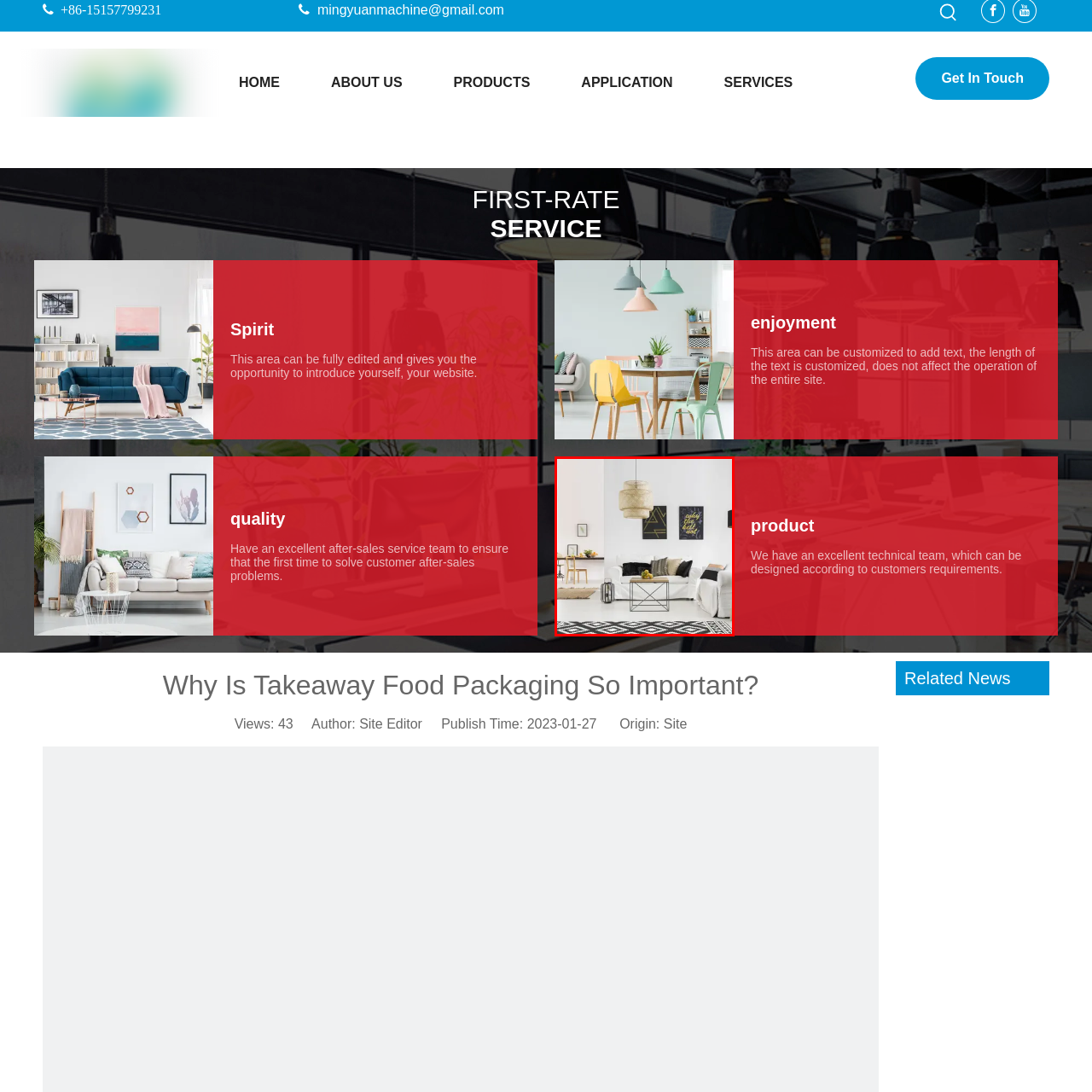Generate an elaborate caption for the image highlighted within the red boundary.

The image showcases a beautifully designed modern living room, emphasizing a cozy and stylish aesthetic. At the center, a comfortable white sofa is adorned with a variety of textured pillows in shades of black and grey, enhancing the inviting atmosphere. In front of the sofa sits a sleek, geometric coffee table, crafted from metal and wood, which adds a contemporary touch. 

Above, a striking pendant light made of woven material adds warmth and character, illuminating the space with a soft glow. The room features artfully arranged wall art consisting of three pieces: two framed in black and a colorful piece with an inspirational quote, contributing to the room's overall charm. 

Adjacent to the seating area, a dining space is visible, complete with a wooden table and minimalist chairs, suggesting an ideal spot for gatherings. The floor is adorned with a patterned area rug that complements the room's decor, tying the elements together while providing additional comfort. This living space balances elegance and functionality, making it perfect for relaxation and entertaining.